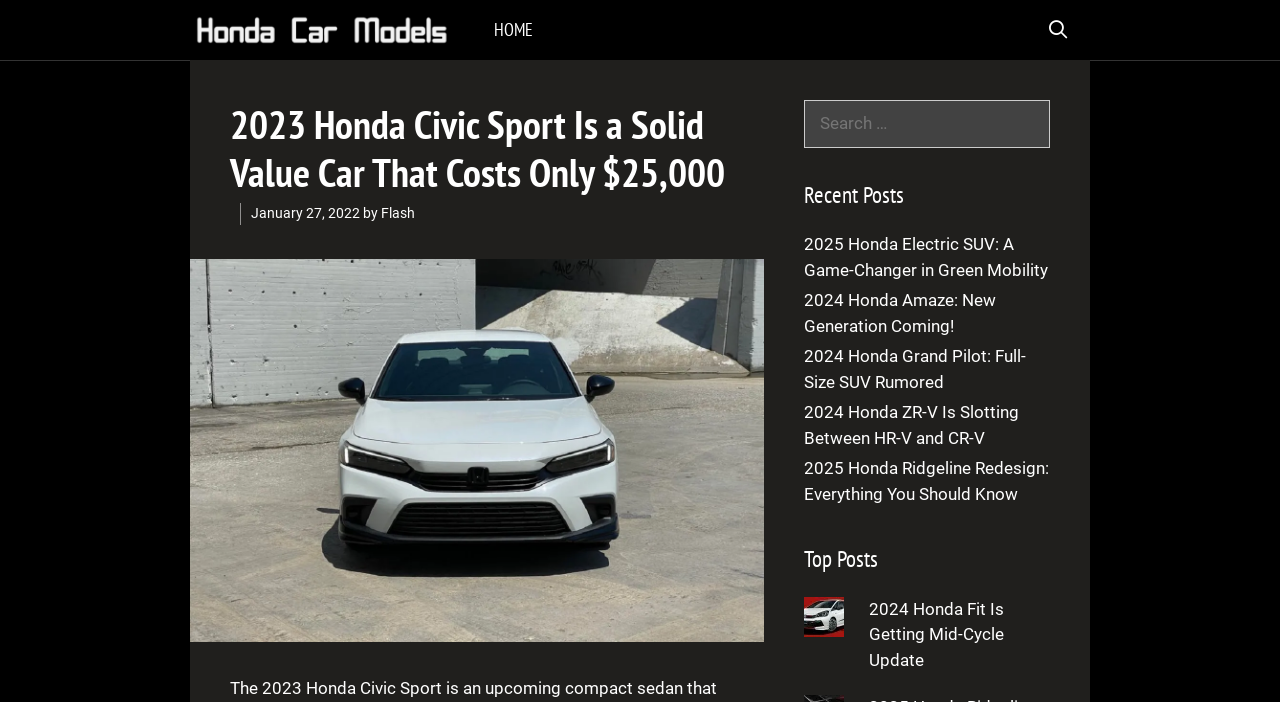Determine the coordinates of the bounding box that should be clicked to complete the instruction: "Open the search bar". The coordinates should be represented by four float numbers between 0 and 1: [left, top, right, bottom].

[0.802, 0.0, 0.852, 0.085]